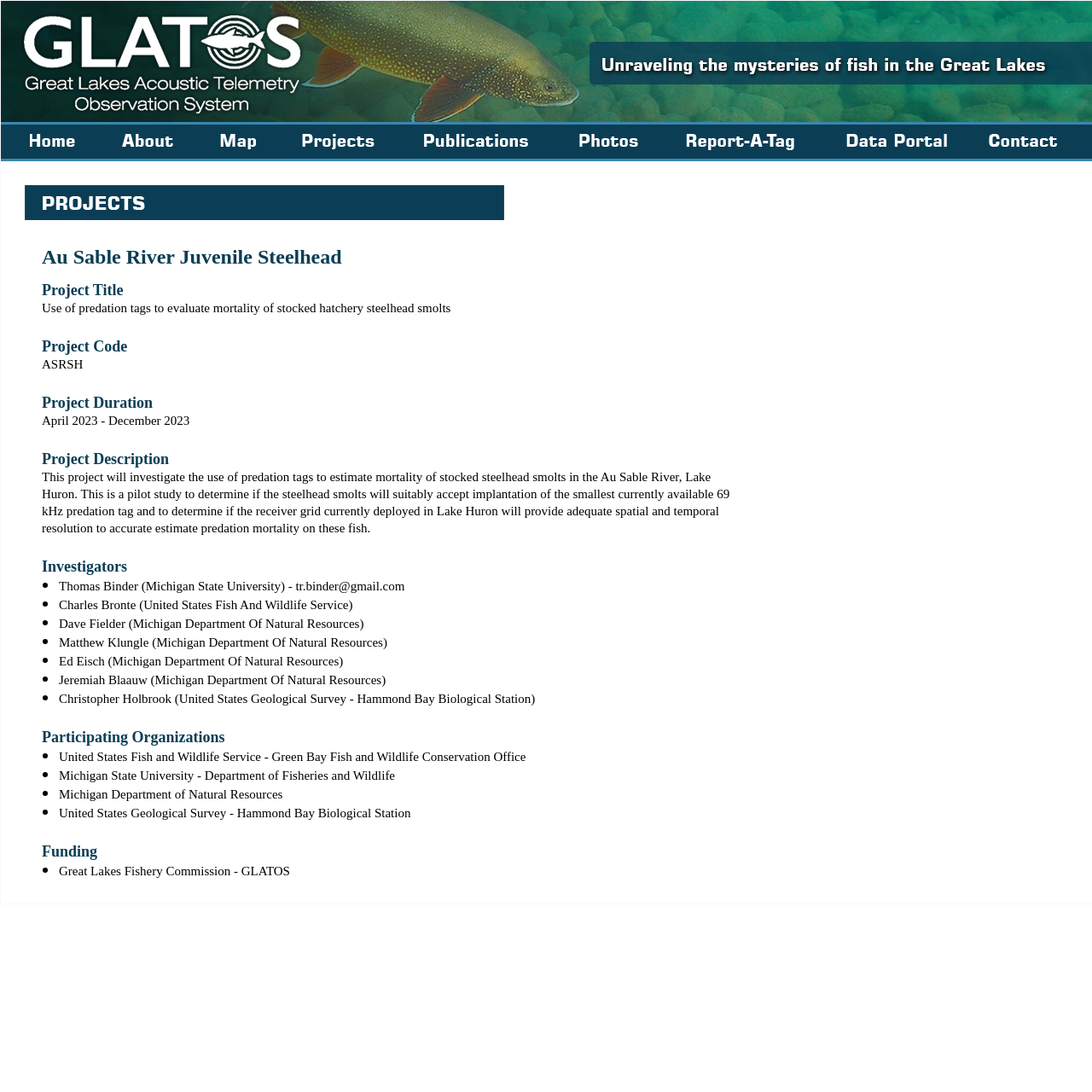What is the funding source?
Based on the image, provide a one-word or brief-phrase response.

Great Lakes Fishery Commission - GLATOS